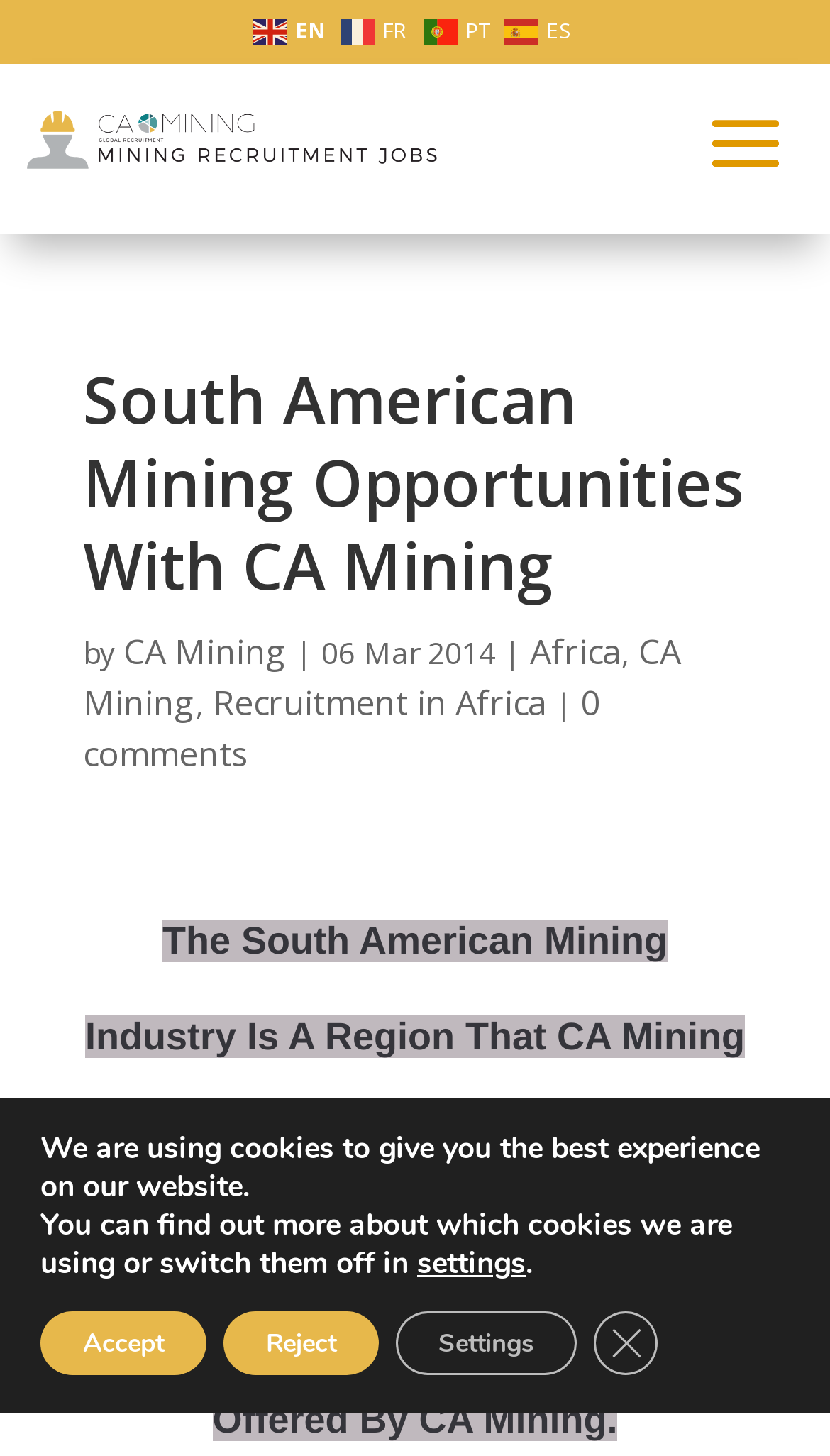Provide a one-word or one-phrase answer to the question:
How many links are there in the main content area?

6